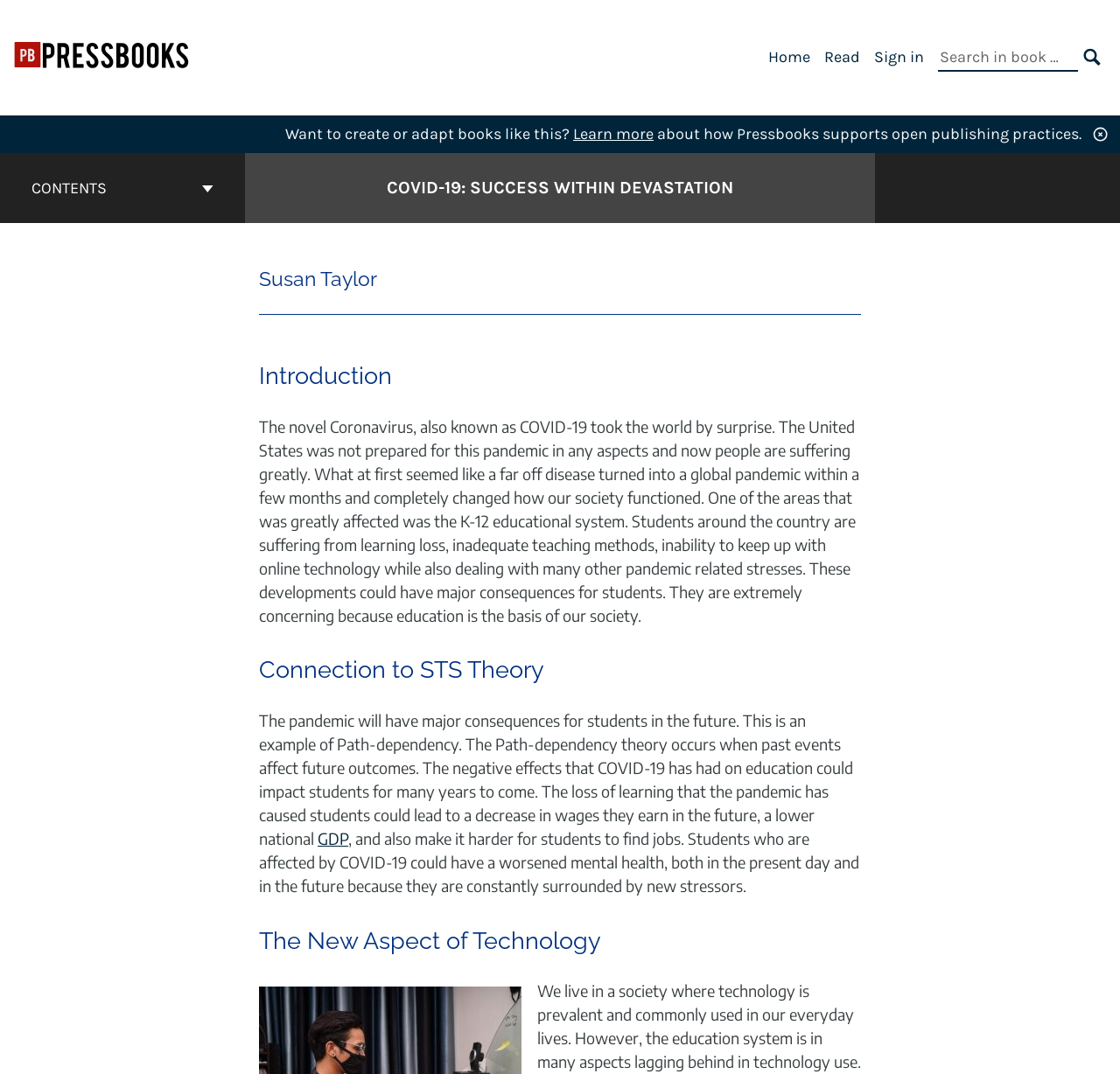Determine the bounding box coordinates of the clickable element to achieve the following action: 'Search in book'. Provide the coordinates as four float values between 0 and 1, formatted as [left, top, right, bottom].

[0.838, 0.041, 0.962, 0.066]